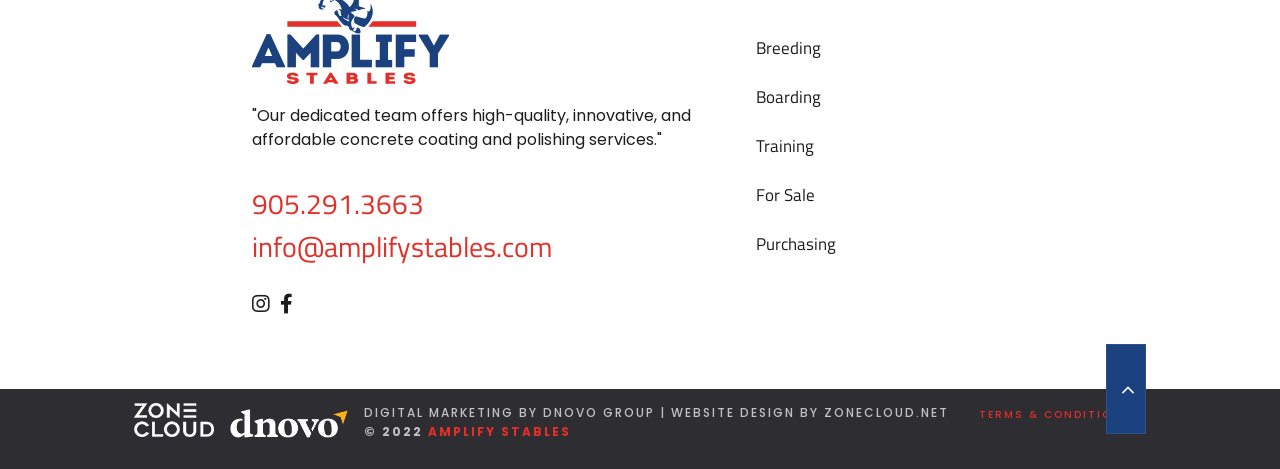What is the phone number to contact Amplify Stables?
Please ensure your answer to the question is detailed and covers all necessary aspects.

The phone number can be found in the heading element with the text '905.291.3663', which is a link element. This suggests that the phone number is clickable and can be used to contact Amplify Stables.